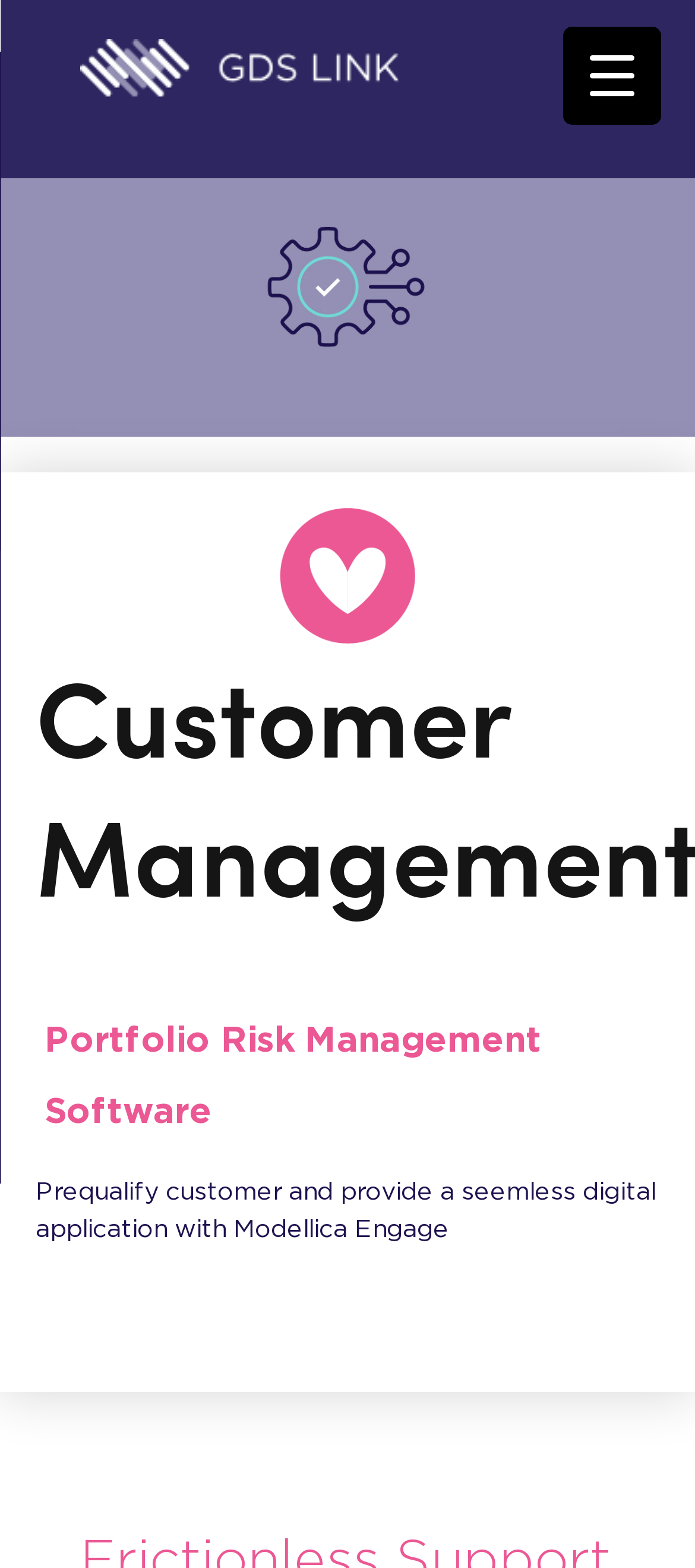Generate the text of the webpage's primary heading.

Portfolio Risk Management Software